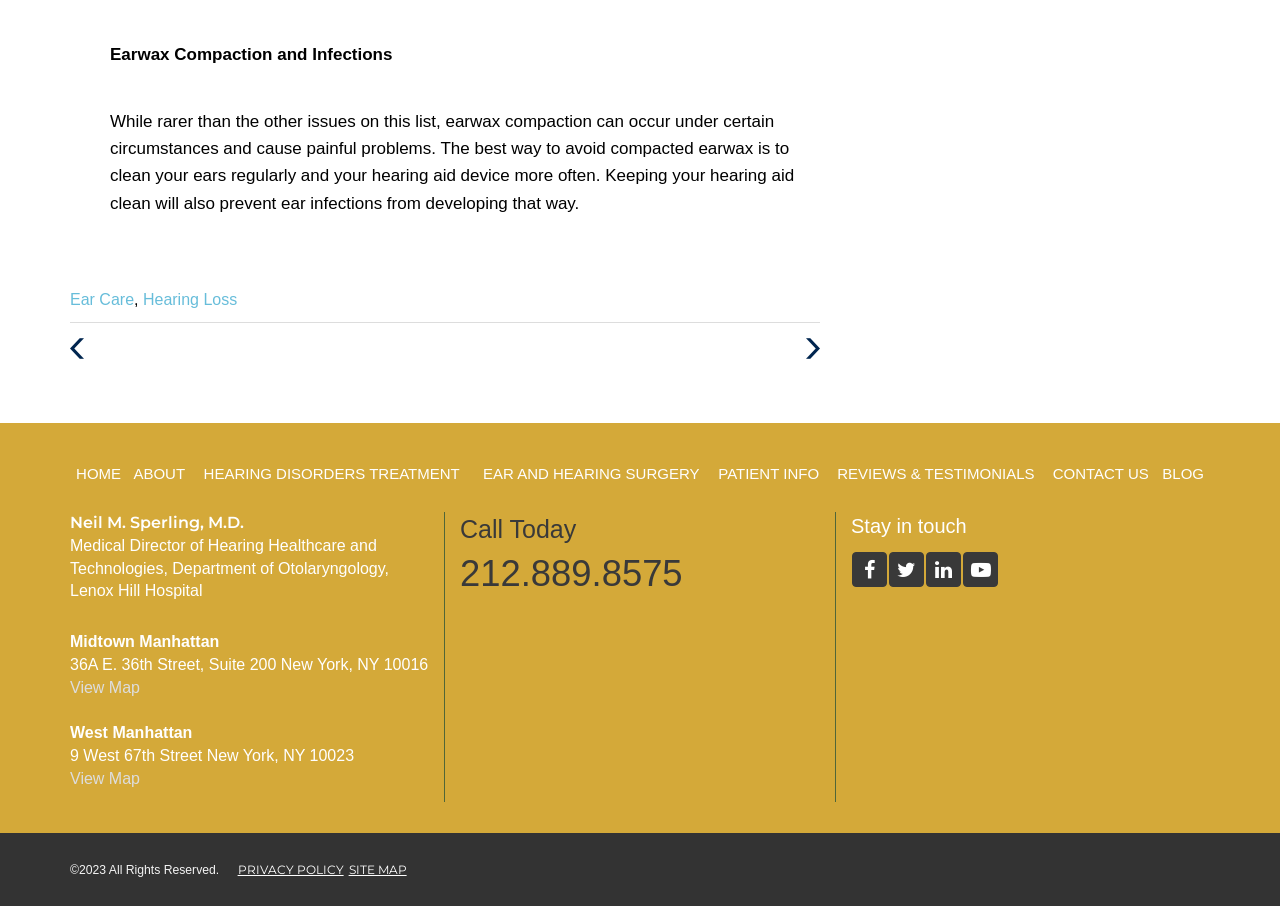Determine the bounding box coordinates for the region that must be clicked to execute the following instruction: "View the map of the Midtown Manhattan location".

[0.055, 0.749, 0.109, 0.768]